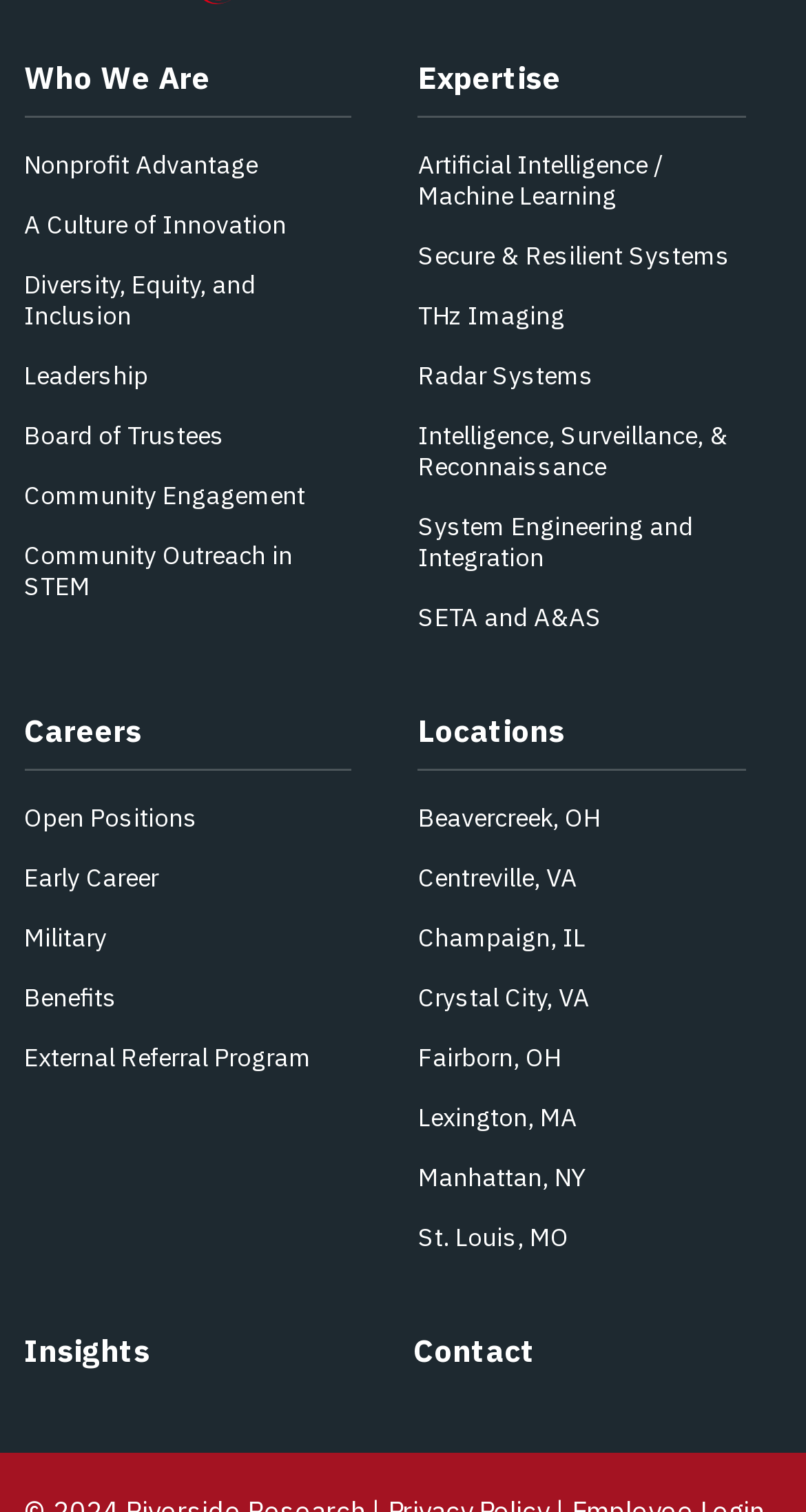What is the main category of the organization?
Use the information from the screenshot to give a comprehensive response to the question.

Based on the links provided under the 'Who We Are' section, such as 'Nonprofit Advantage', 'A Culture of Innovation', and 'Diversity, Equity, and Inclusion', it can be inferred that the main category of the organization is a nonprofit.